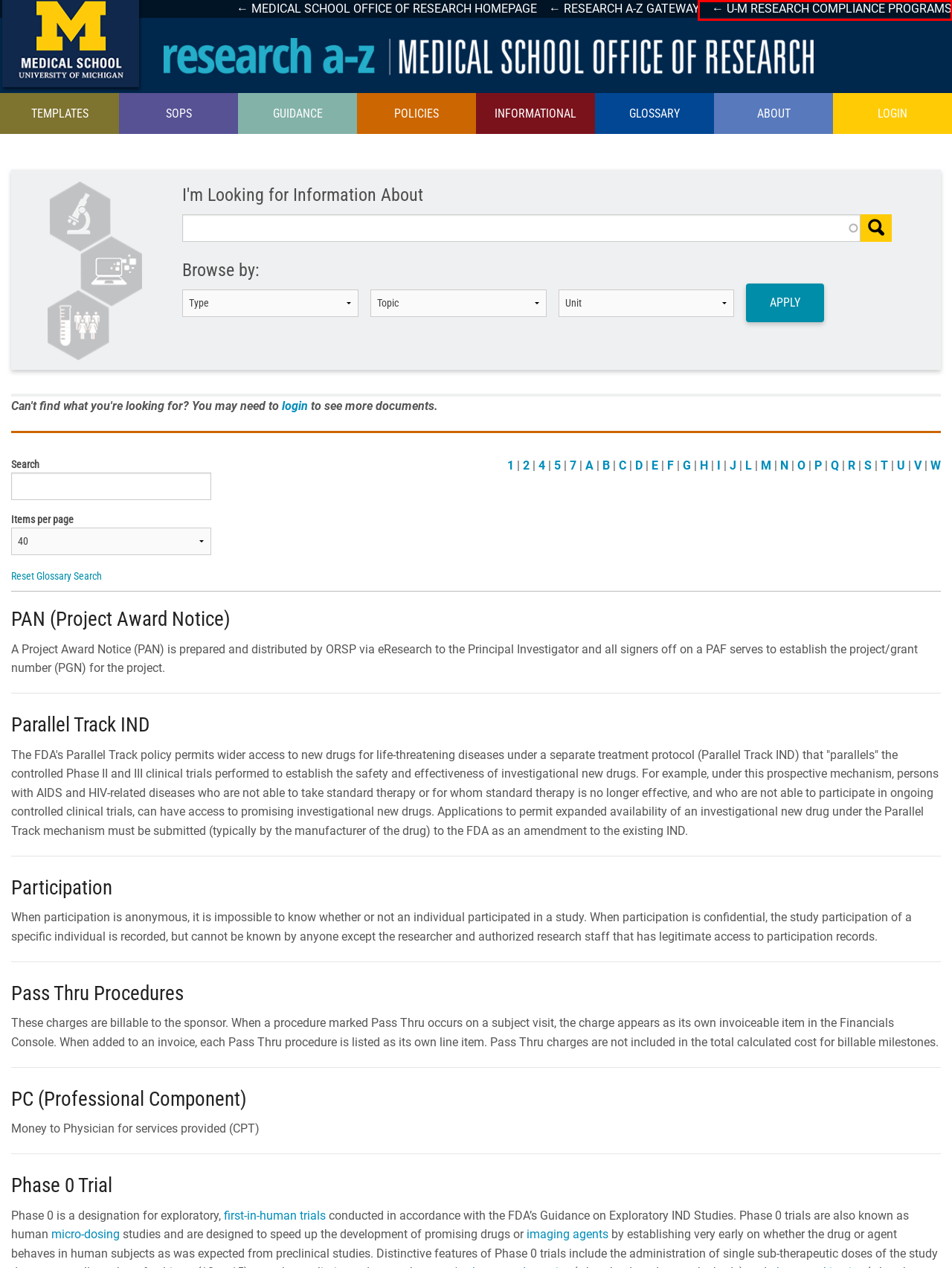Review the webpage screenshot provided, noting the red bounding box around a UI element. Choose the description that best matches the new webpage after clicking the element within the bounding box. The following are the options:
A. Boxcar Studio | WordPress & Drupal Web Design Experts
B. Office of Research | University of Michigan Medical School Research
C. University of Michigan
D. Home | Equity, Civil Rights & Title IX Office
E. HTML Meta Tag
F. Compliance – Creating a Culture of Ethics, Integrity & Compliance
G. The Regents of the University of Michigan
H. Research Ethics & Compliance | University of Michigan

H